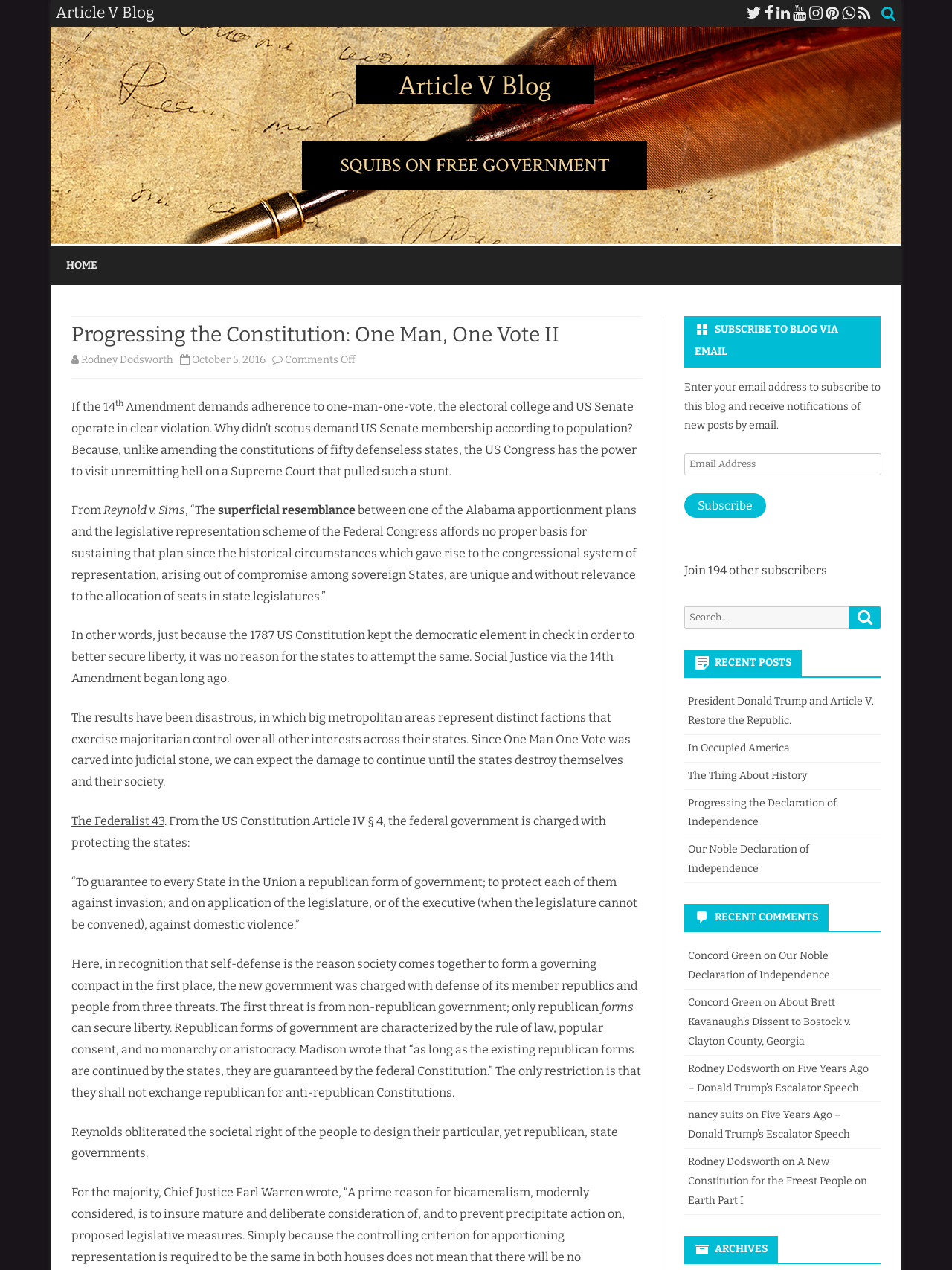Please find the bounding box coordinates of the clickable region needed to complete the following instruction: "View the archives". The bounding box coordinates must consist of four float numbers between 0 and 1, i.e., [left, top, right, bottom].

[0.719, 0.973, 0.925, 0.995]